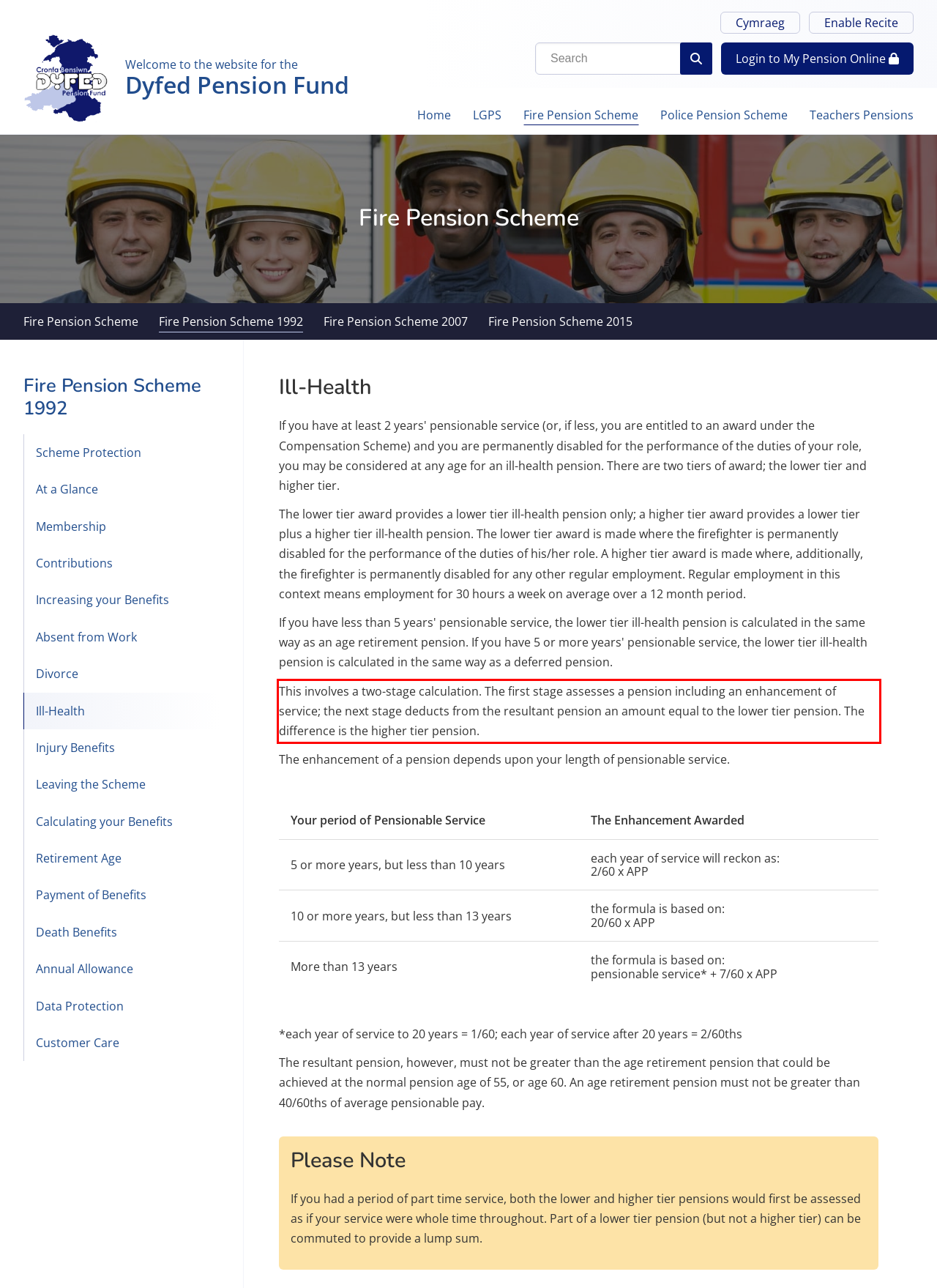Please perform OCR on the text within the red rectangle in the webpage screenshot and return the text content.

This involves a two-stage calculation. The first stage assesses a pension including an enhancement of service; the next stage deducts from the resultant pension an amount equal to the lower tier pension. The difference is the higher tier pension.